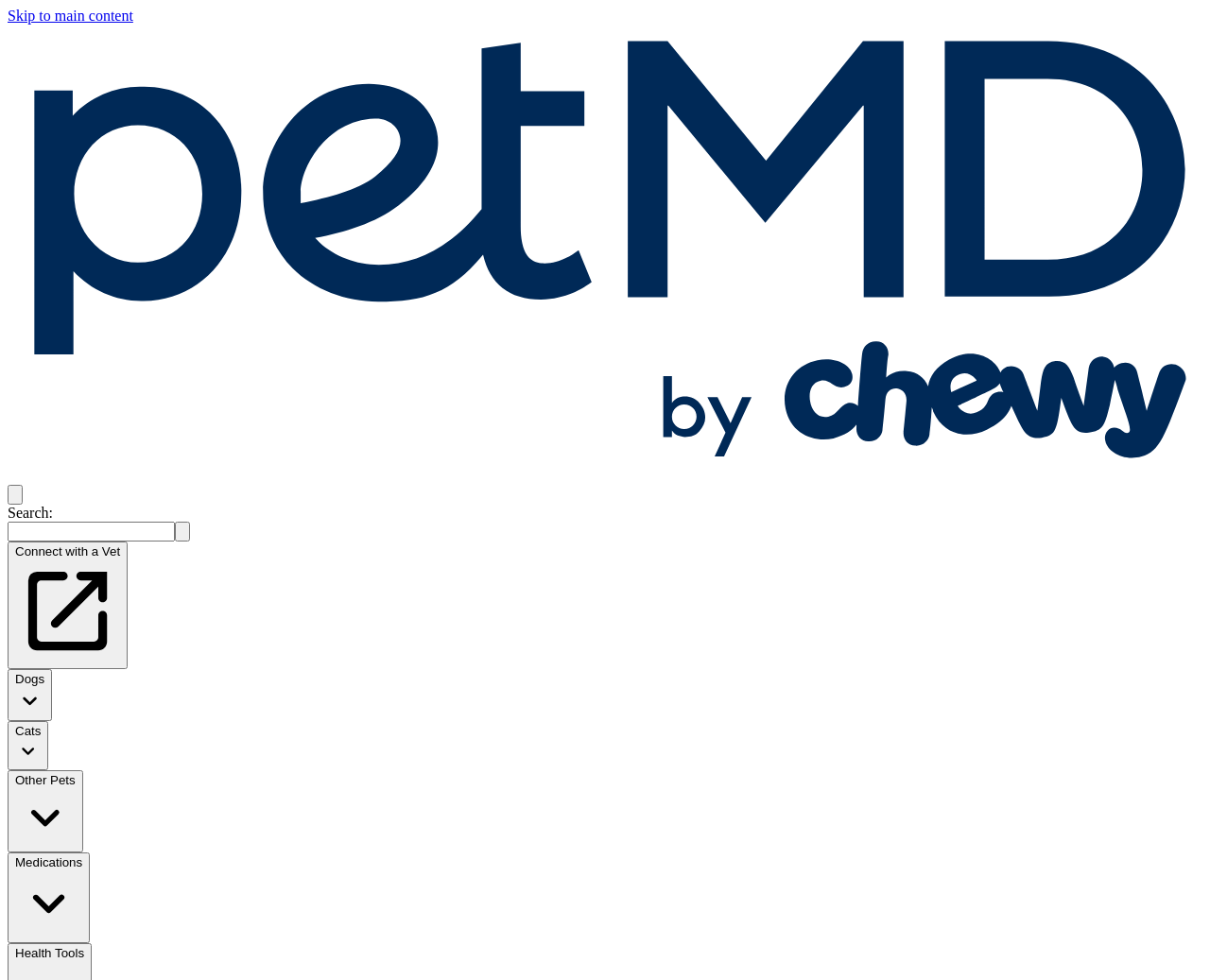Specify the bounding box coordinates for the region that must be clicked to perform the given instruction: "Click on the 'Search' button".

[0.145, 0.532, 0.157, 0.553]